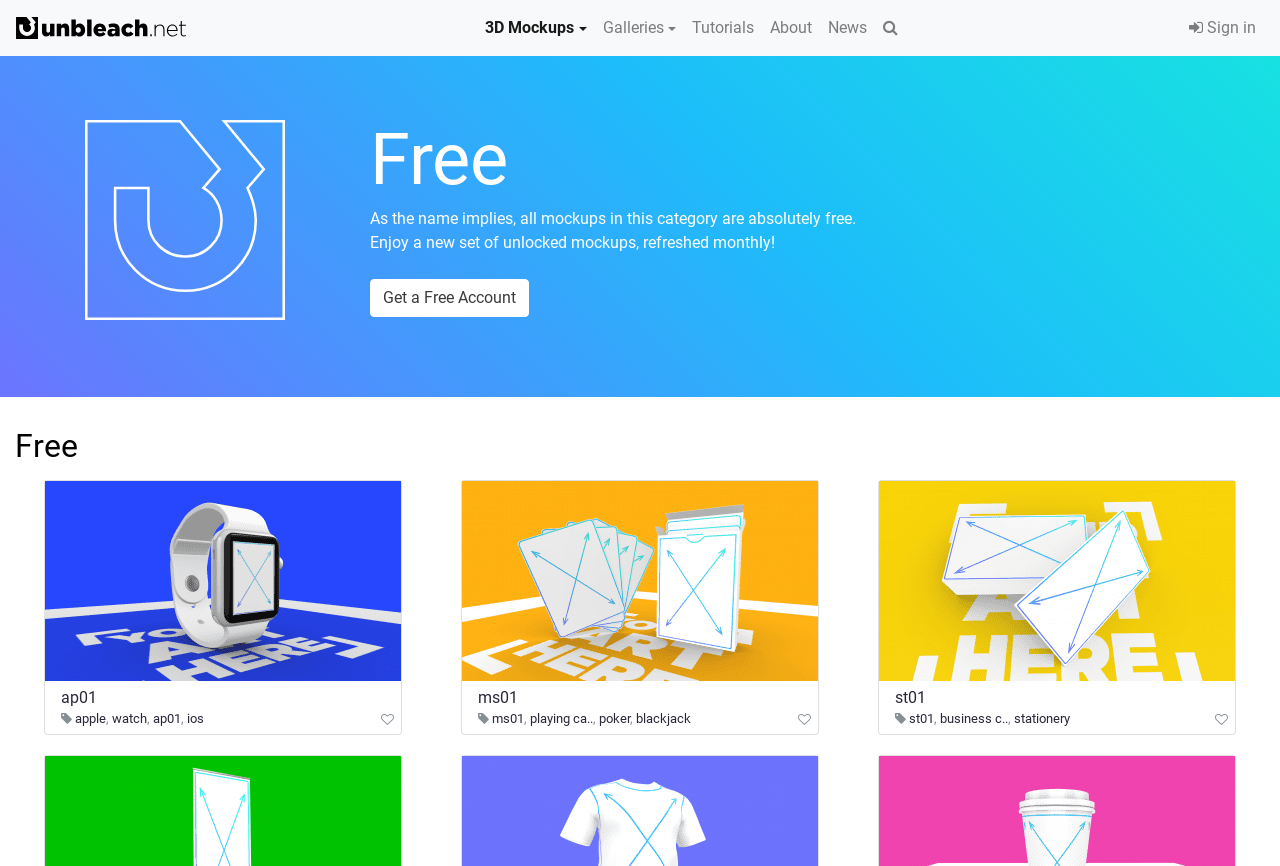Please identify the coordinates of the bounding box for the clickable region that will accomplish this instruction: "Get a free account".

[0.289, 0.322, 0.413, 0.366]